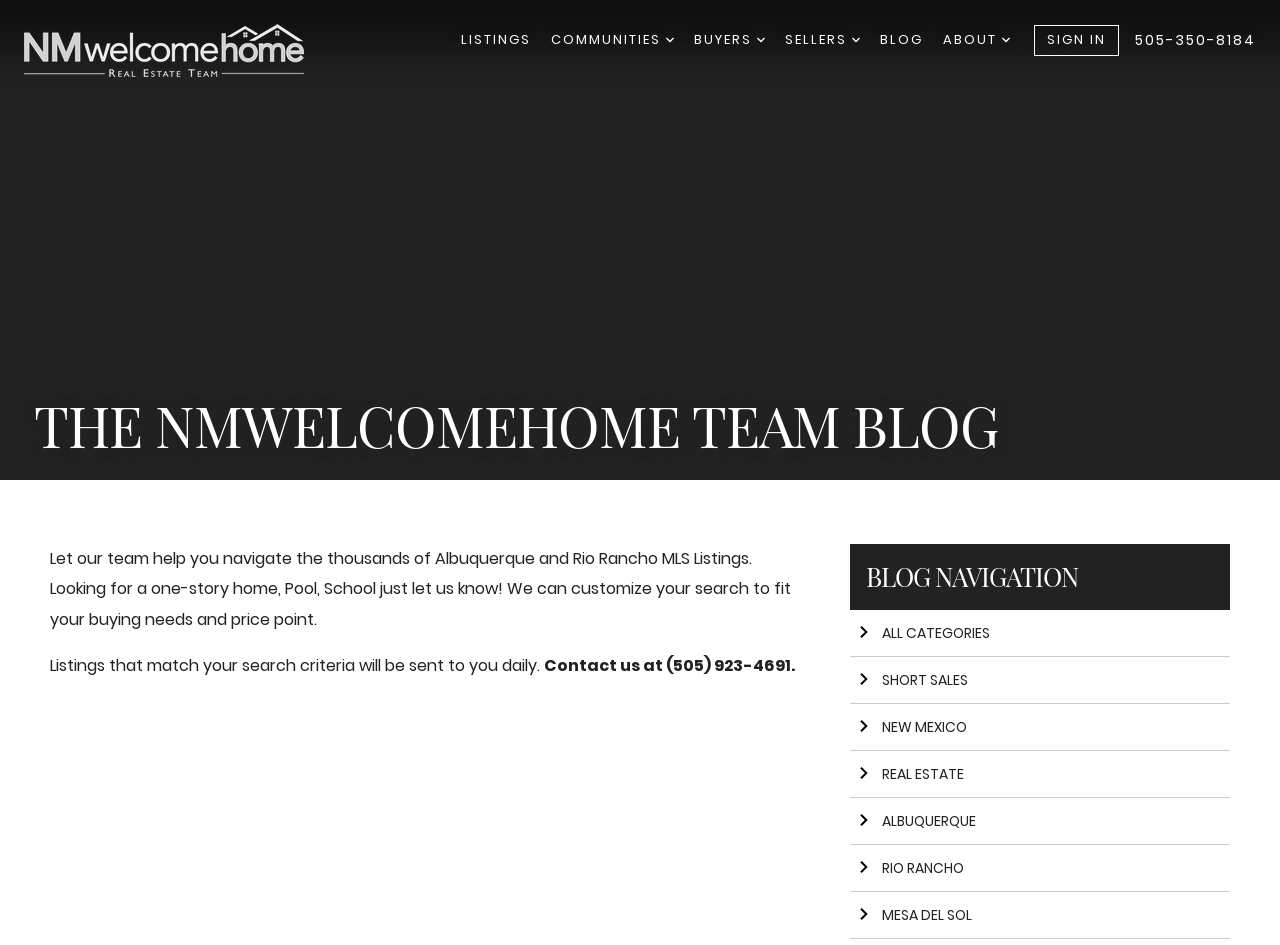Locate the bounding box for the described UI element: "Contact us". Ensure the coordinates are four float numbers between 0 and 1, formatted as [left, top, right, bottom].

None